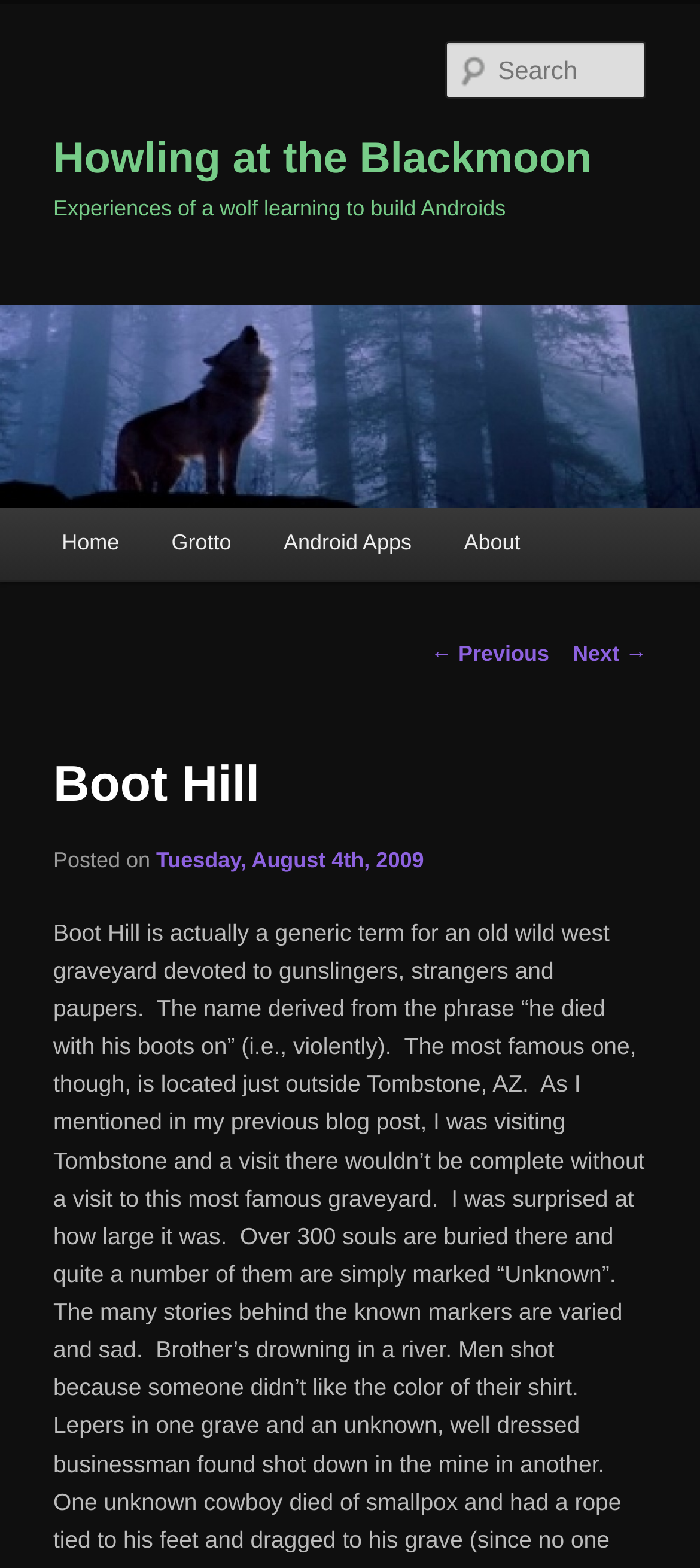Provide the bounding box coordinates of the HTML element described as: "parent_node: Search name="s" placeholder="Search"". The bounding box coordinates should be four float numbers between 0 and 1, i.e., [left, top, right, bottom].

[0.637, 0.026, 0.924, 0.063]